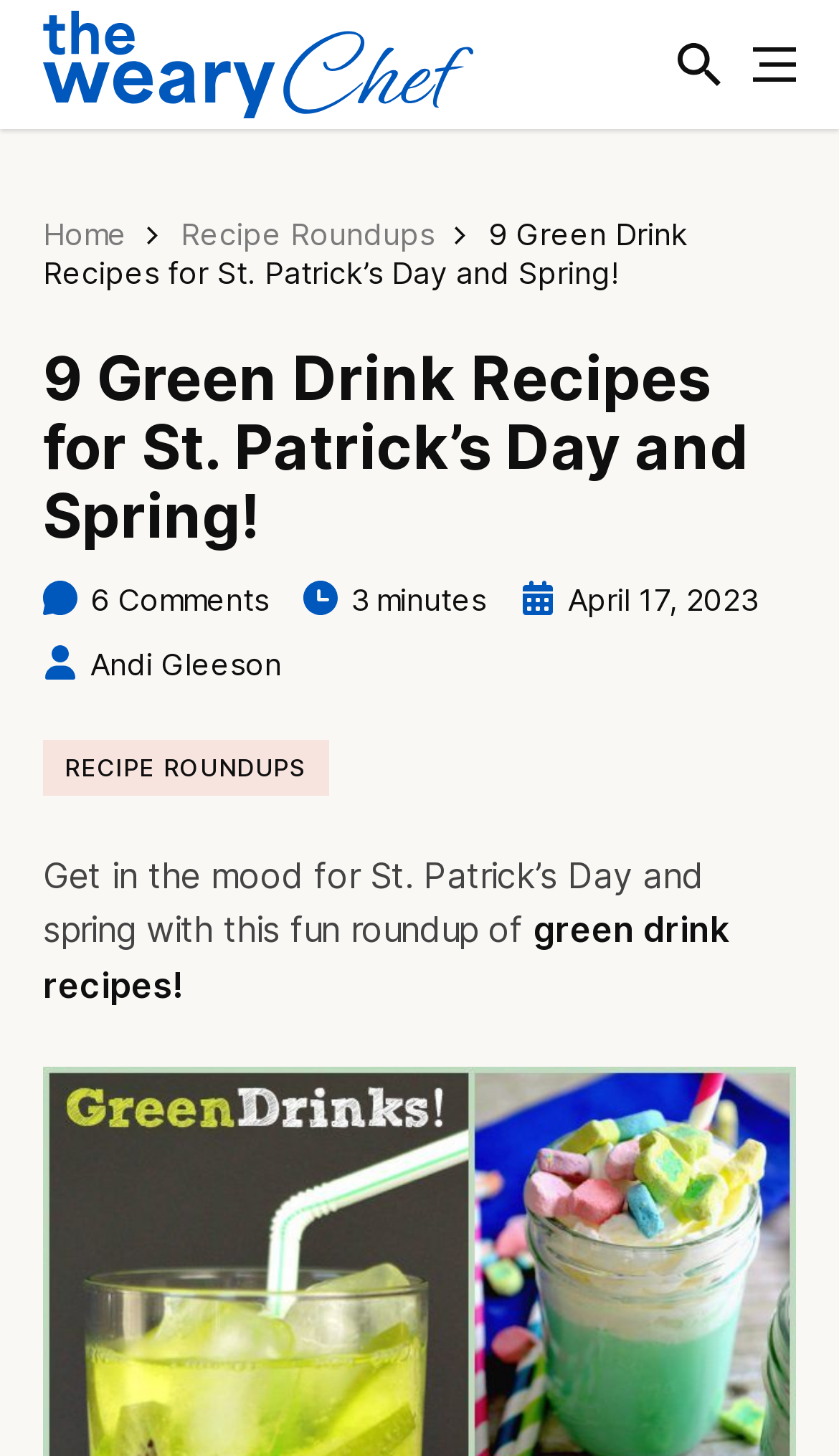Given the following UI element description: "Recipe Roundups", find the bounding box coordinates in the webpage screenshot.

[0.215, 0.148, 0.518, 0.173]